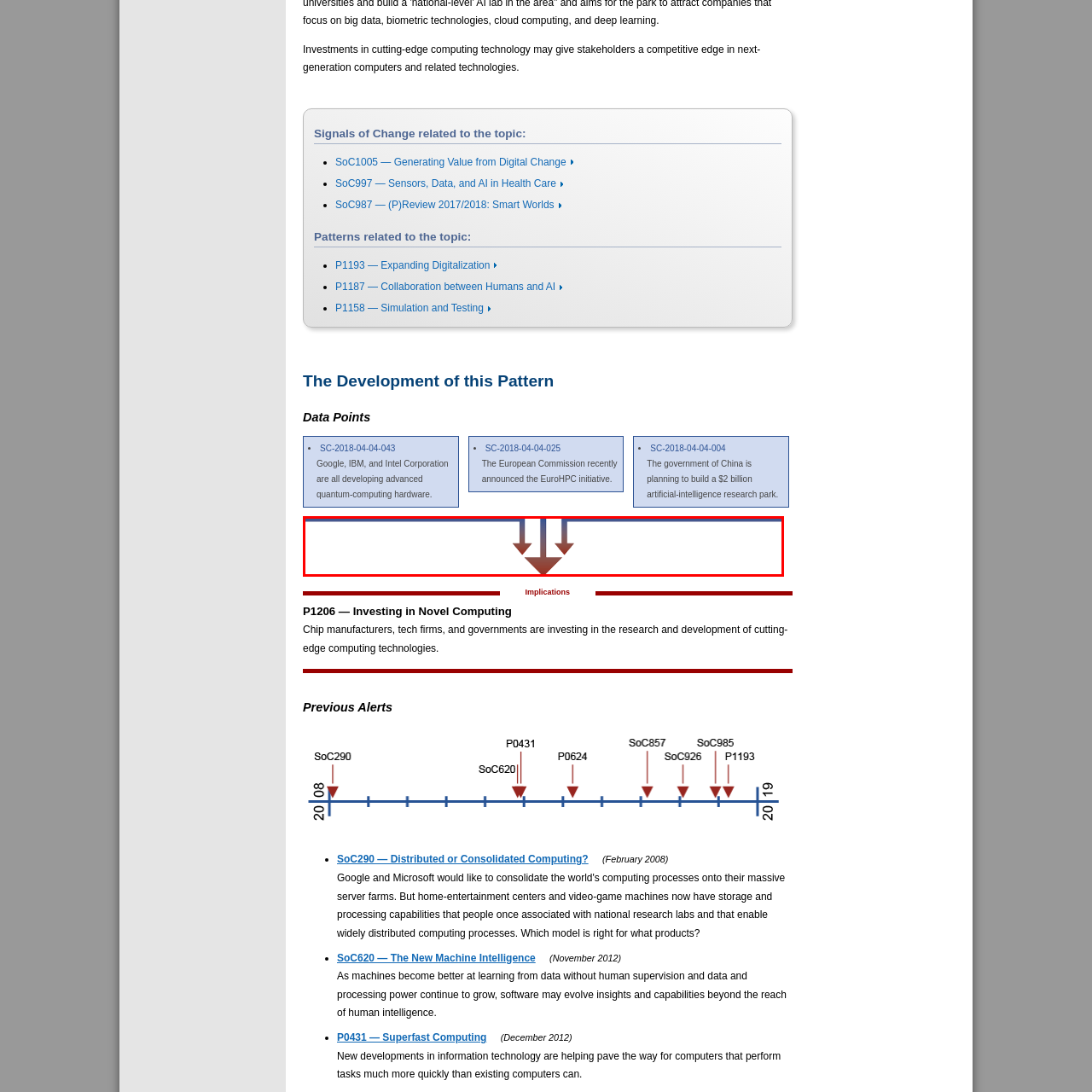What is the ultimate goal of these developments?
Look closely at the area highlighted by the red bounding box and give a detailed response to the question.

The image emphasizes the importance of these developments in shaping the future of technology and providing competitive advantages for stakeholders, highlighting the broader consequences that follow from the empirical evidence of digital change.